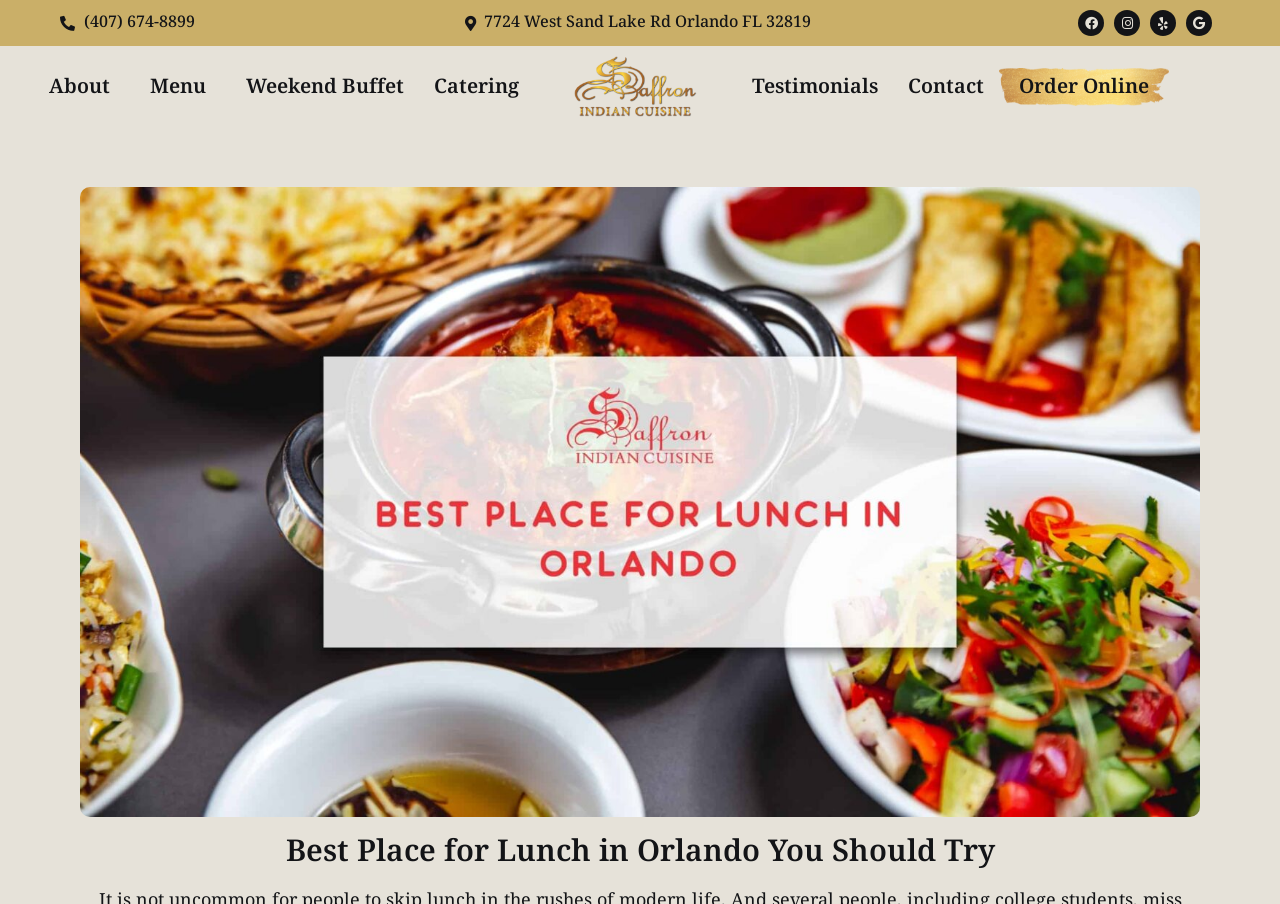What is the address of the restaurant?
Please provide a single word or phrase based on the screenshot.

7724 West Sand Lake Rd Orlando FL 32819